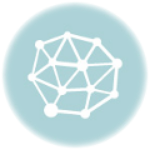What does the icon represent?
Please analyze the image and answer the question with as much detail as possible.

The caption explains that the stylized icon represents interconnected nodes, symbolizing networks or connections within a structured graph, which implies that the icon represents networks or connections.